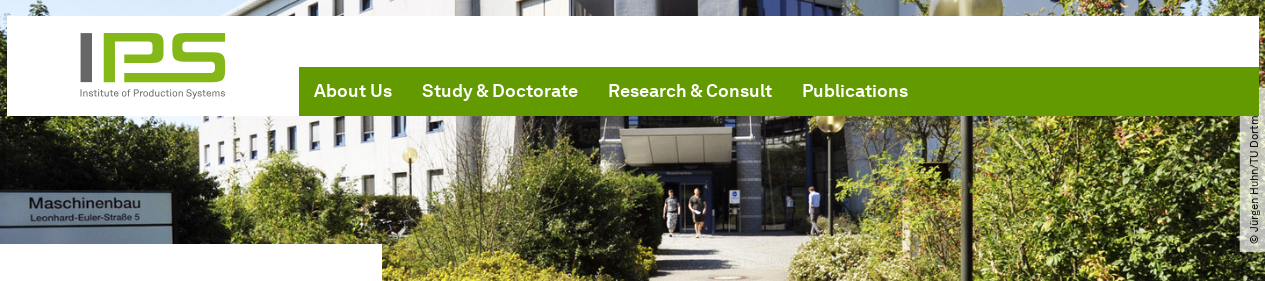What surrounds the building?
Examine the image and provide an in-depth answer to the question.

The caption explicitly states that the building is 'surrounded by lush greenery', indicating that the area around the building is filled with plants and trees.